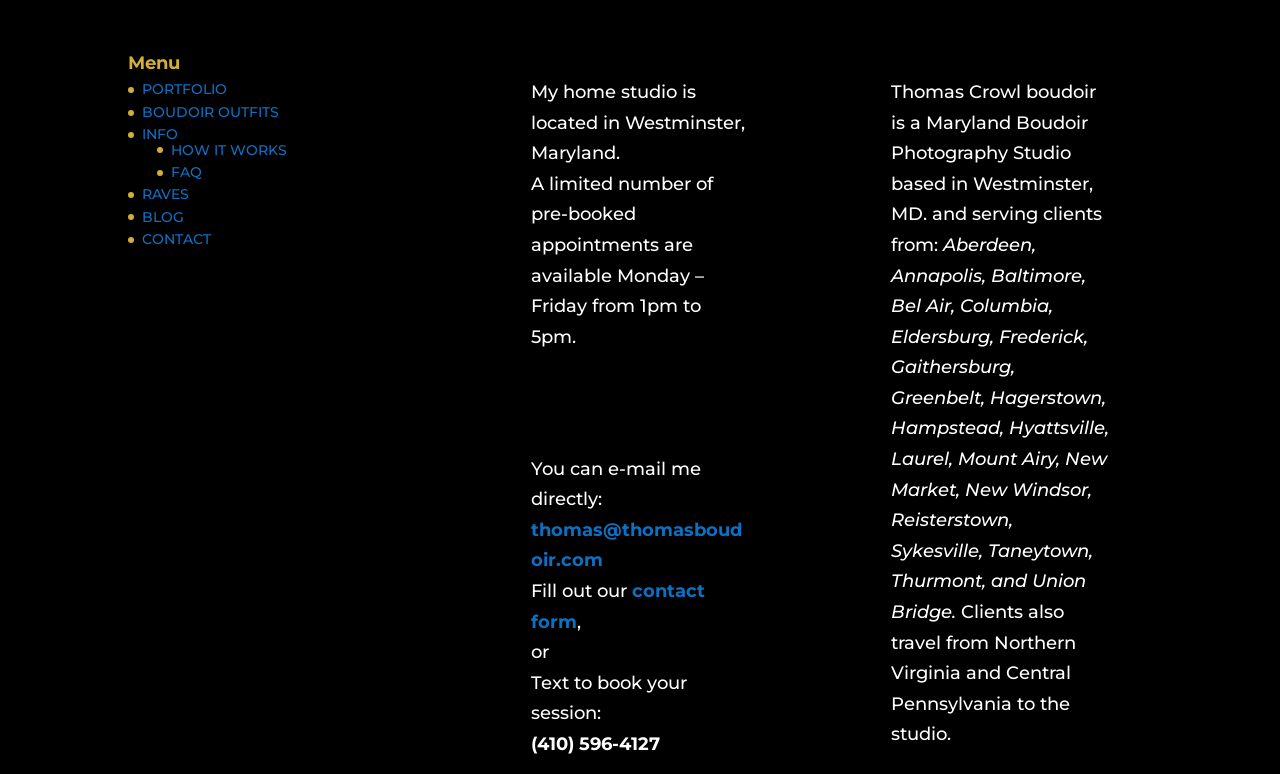What is the phone number to book a session?
Please give a detailed and elaborate explanation in response to the question.

I found this information by looking at the StaticText element with the text '(410) 596-4127' which is located below the text 'Text to book your session:'.